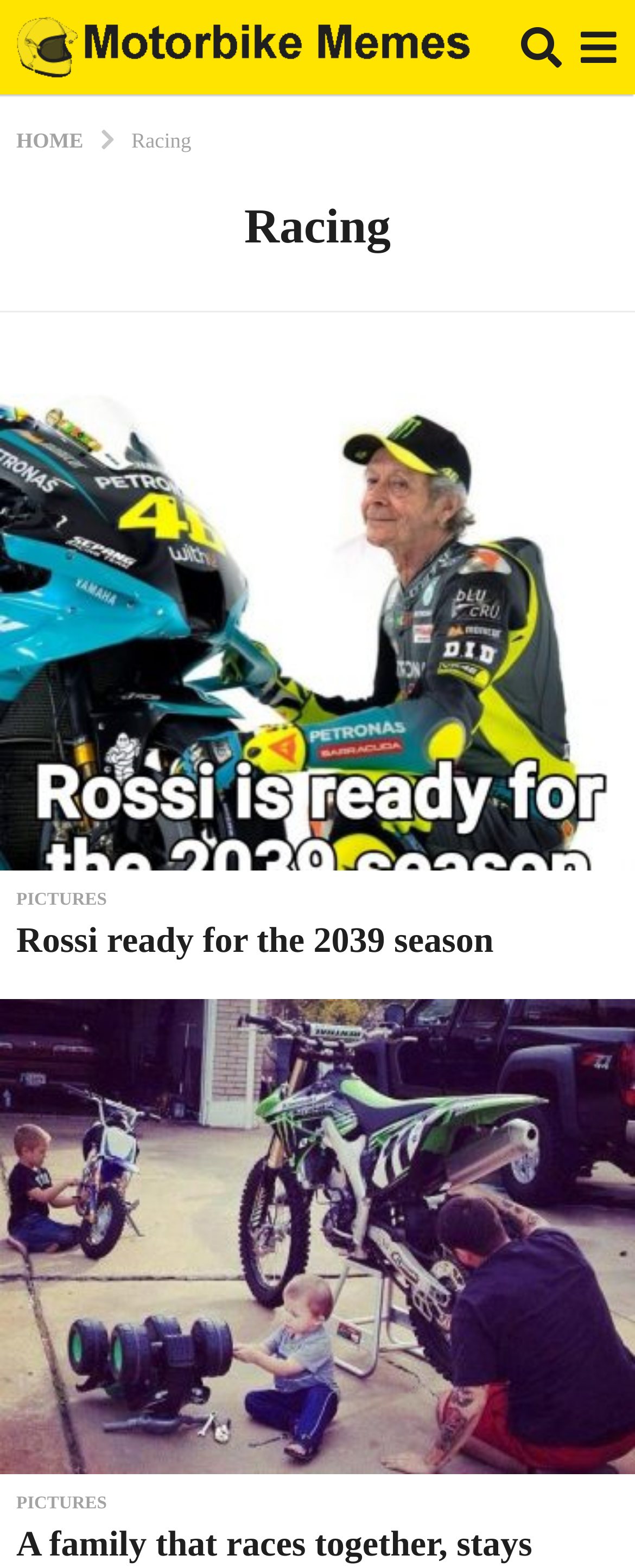Using the provided element description: "Pictures", determine the bounding box coordinates of the corresponding UI element in the screenshot.

[0.026, 0.953, 0.168, 0.965]